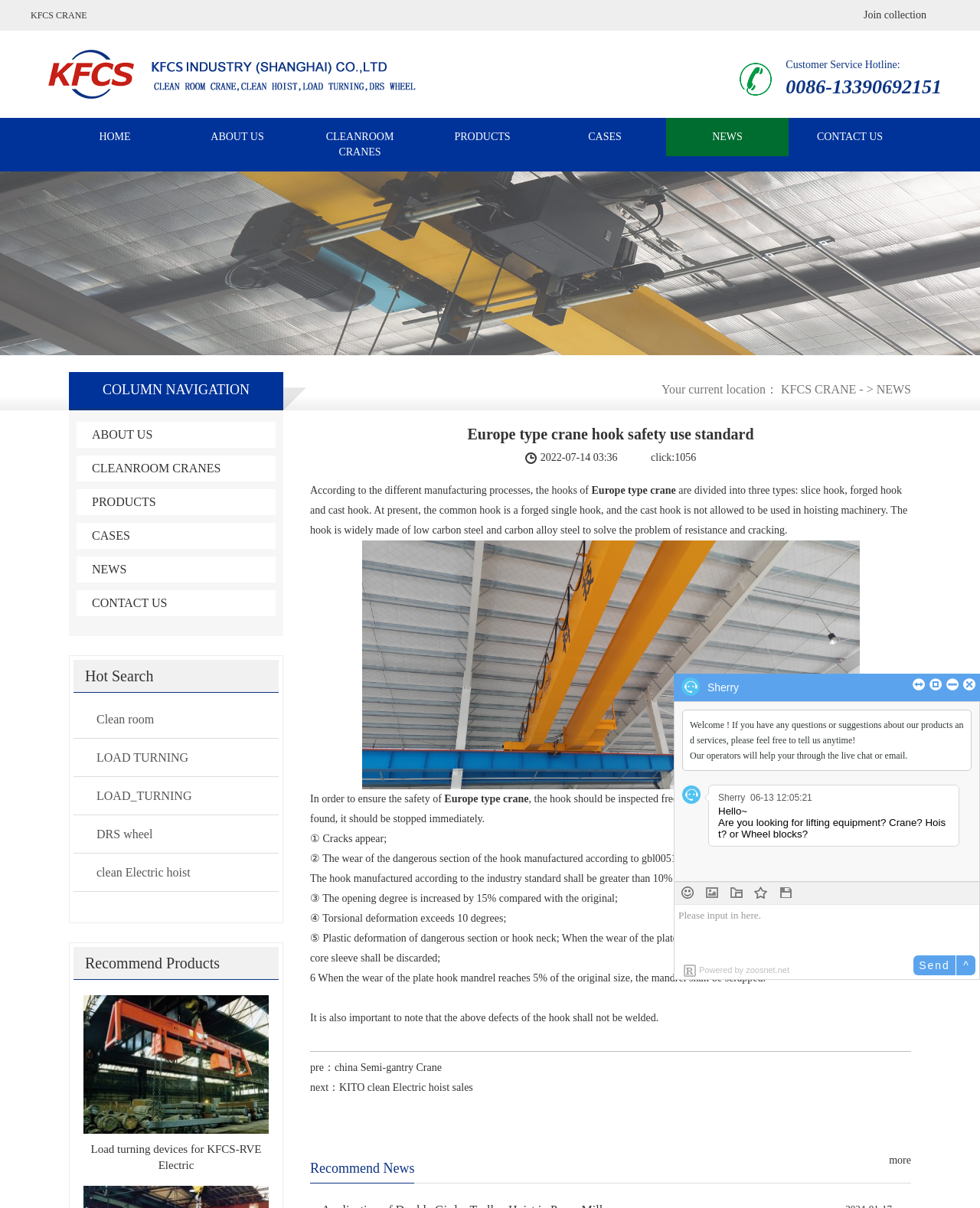Show me the bounding box coordinates of the clickable region to achieve the task as per the instruction: "Click on the 'HOME' link".

[0.055, 0.098, 0.18, 0.129]